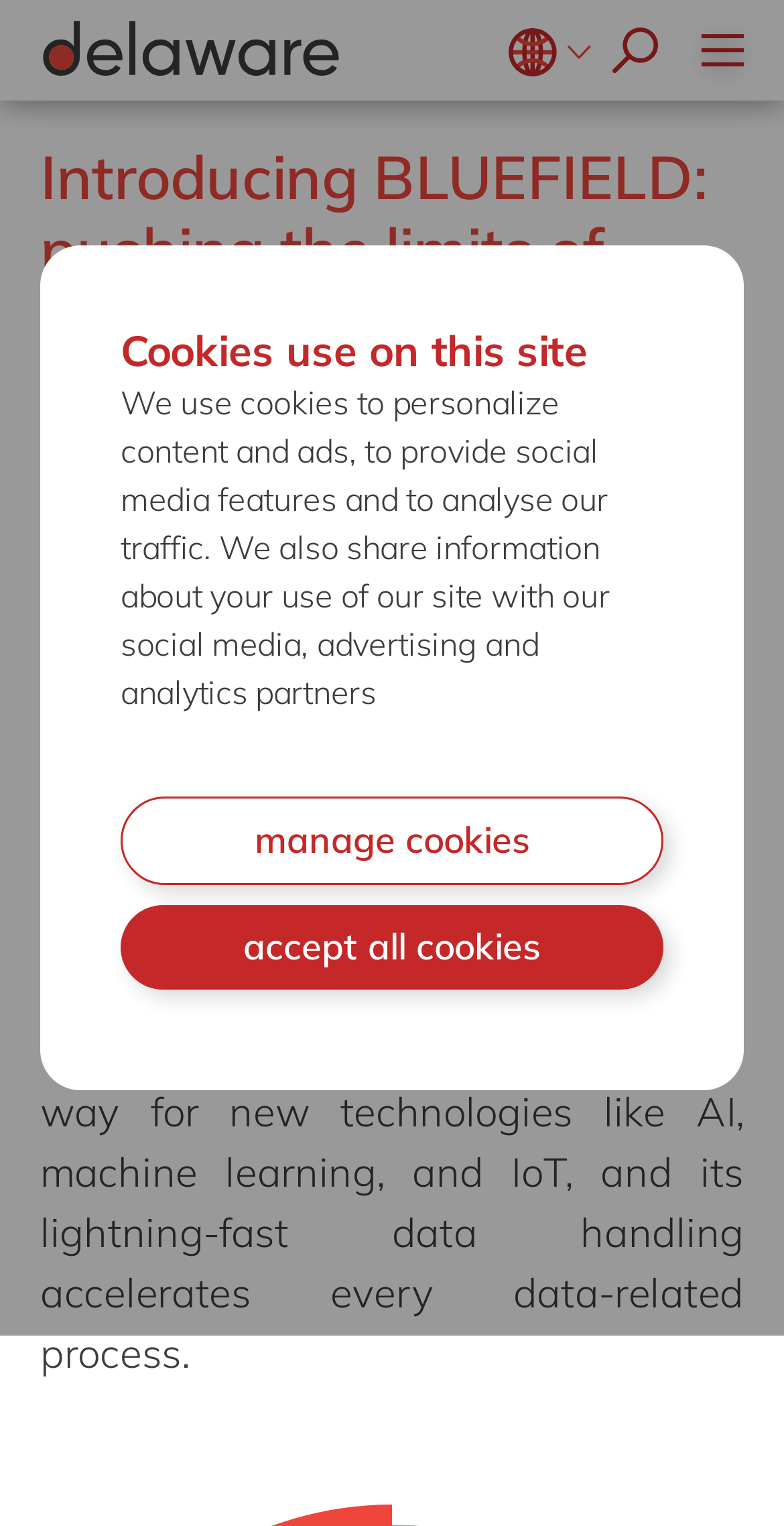Using the given element description, provide the bounding box coordinates (top-left x, top-left y, bottom-right x, bottom-right y) for the corresponding UI element in the screenshot: placeholder="search e.g. delaware"

[0.677, 0.011, 0.754, 0.055]